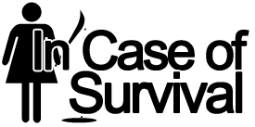Give a thorough caption for the picture.

The image features the logo for "In Case of Survival," creatively designed to blend elements of survival and femininity. The text is predominantly in bold, modern typography, with "In Case of" positioned above the larger phrase "Survival." A playful symbol of a woman holding a drink adds a unique touch, conveying themes of preparedness mixed with a lighthearted approach. This logo effectively encapsulates the spirit of the associated content, which likely relates to survival tips and lifestyle insights in the context of apocalyptic or challenging scenarios.